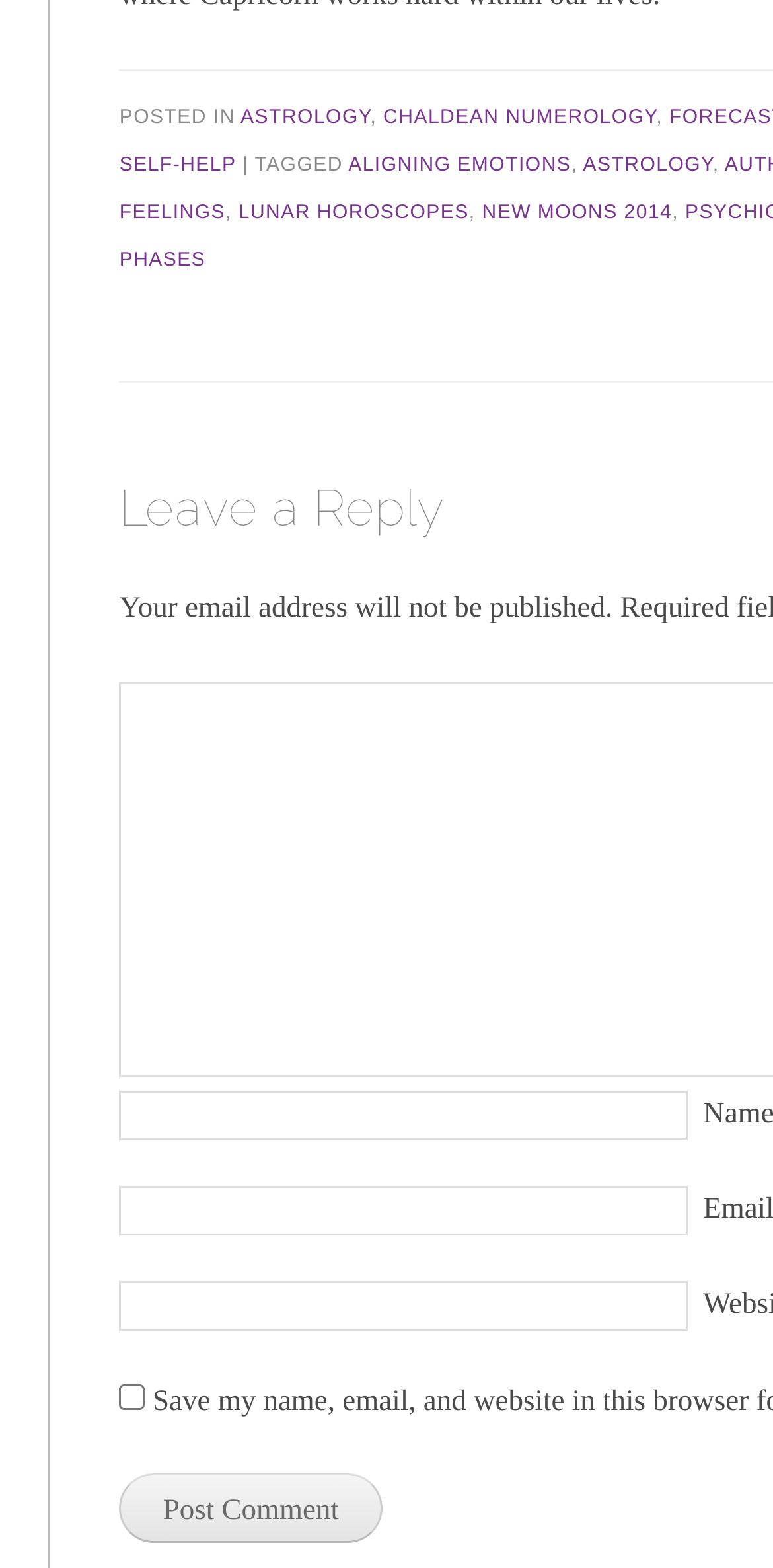What categories are available?
Utilize the image to construct a detailed and well-explained answer.

By examining the links at the top of the webpage, we can see that there are three categories available: Astrology, Chaldean Numerology, and Self-Help.